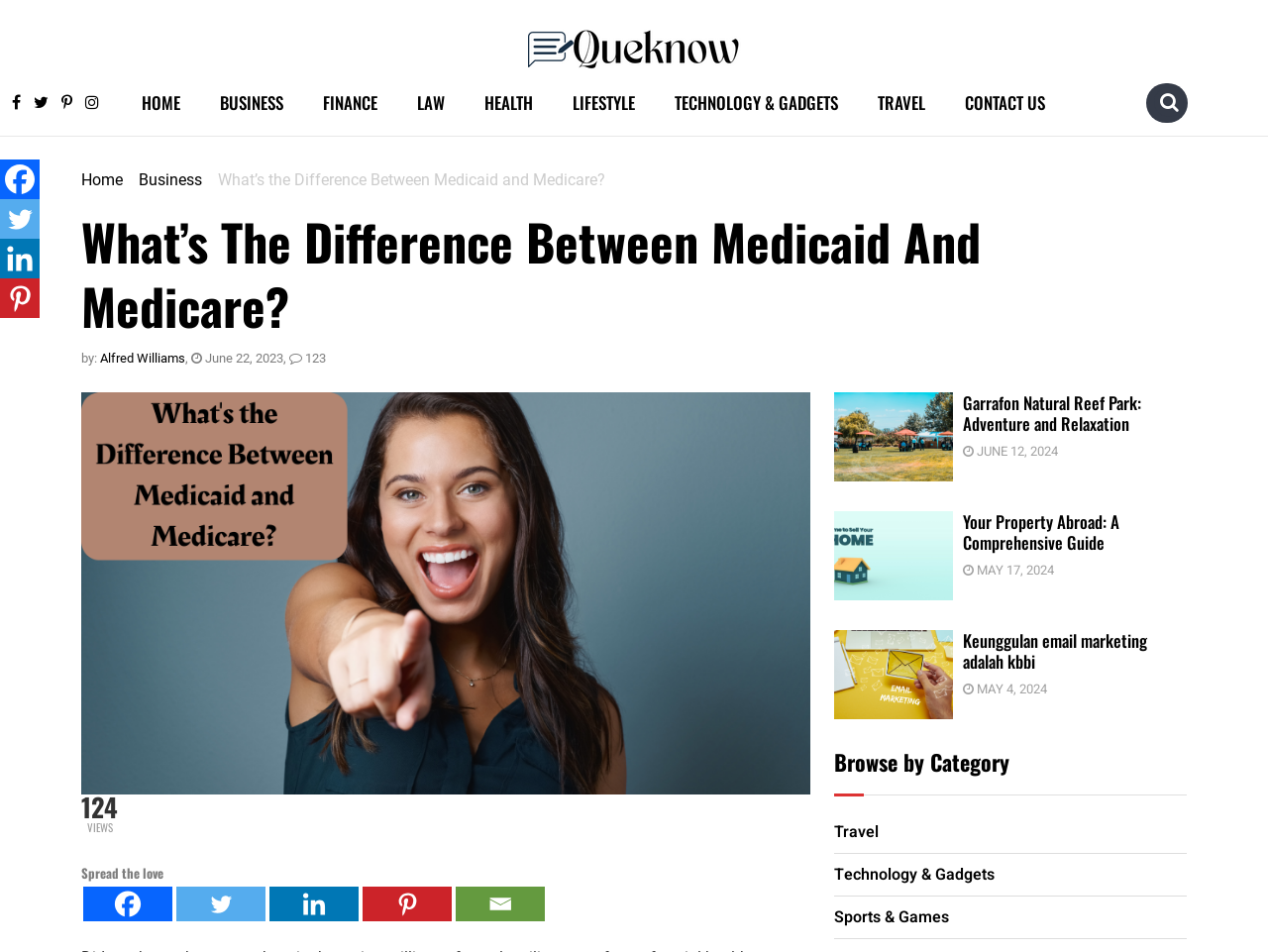Answer in one word or a short phrase: 
How many articles are listed in the 'Browse by Category' section?

4